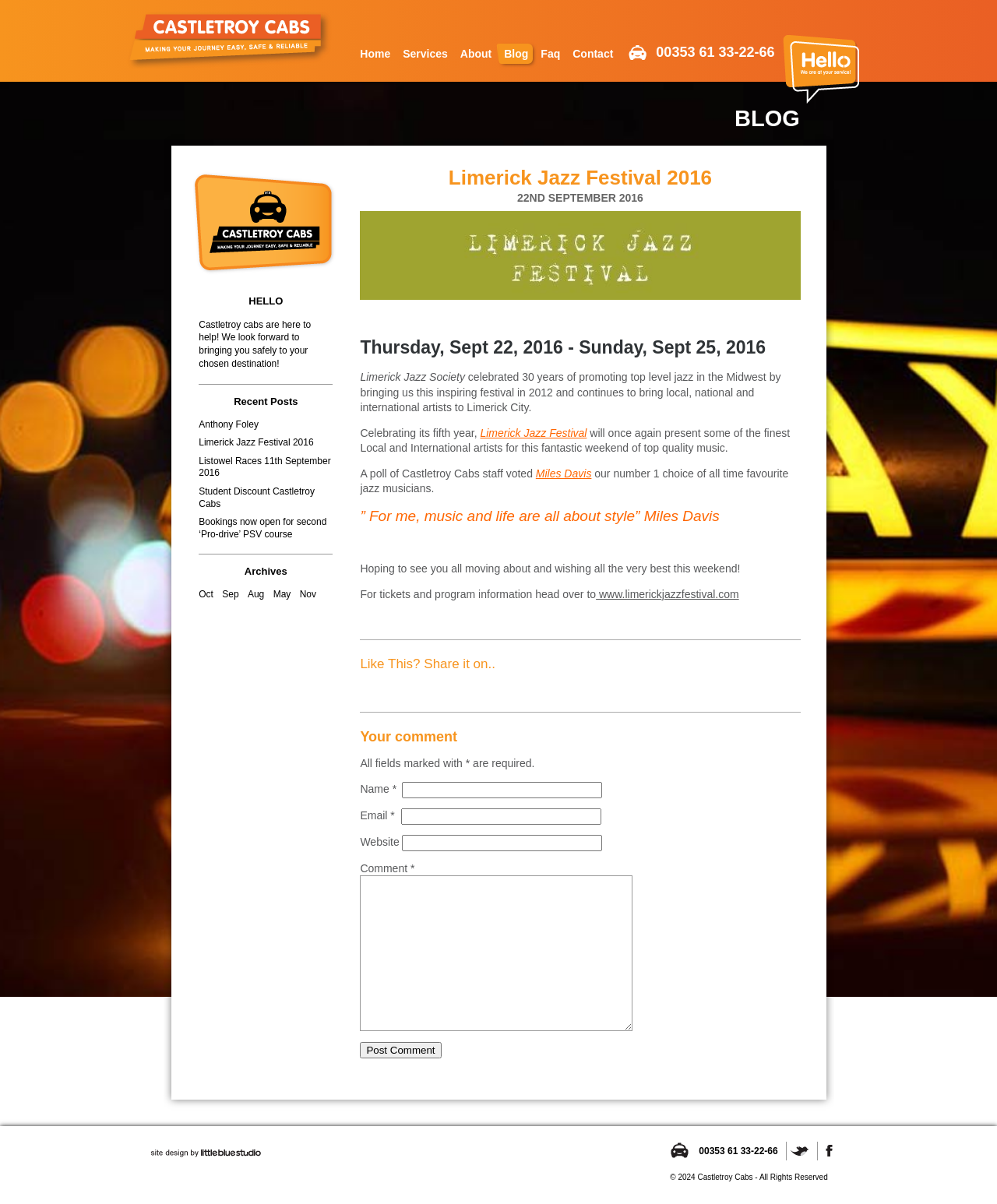Could you find the bounding box coordinates of the clickable area to complete this instruction: "Visit the 'Limerick Jazz Festival' website"?

[0.482, 0.354, 0.589, 0.365]